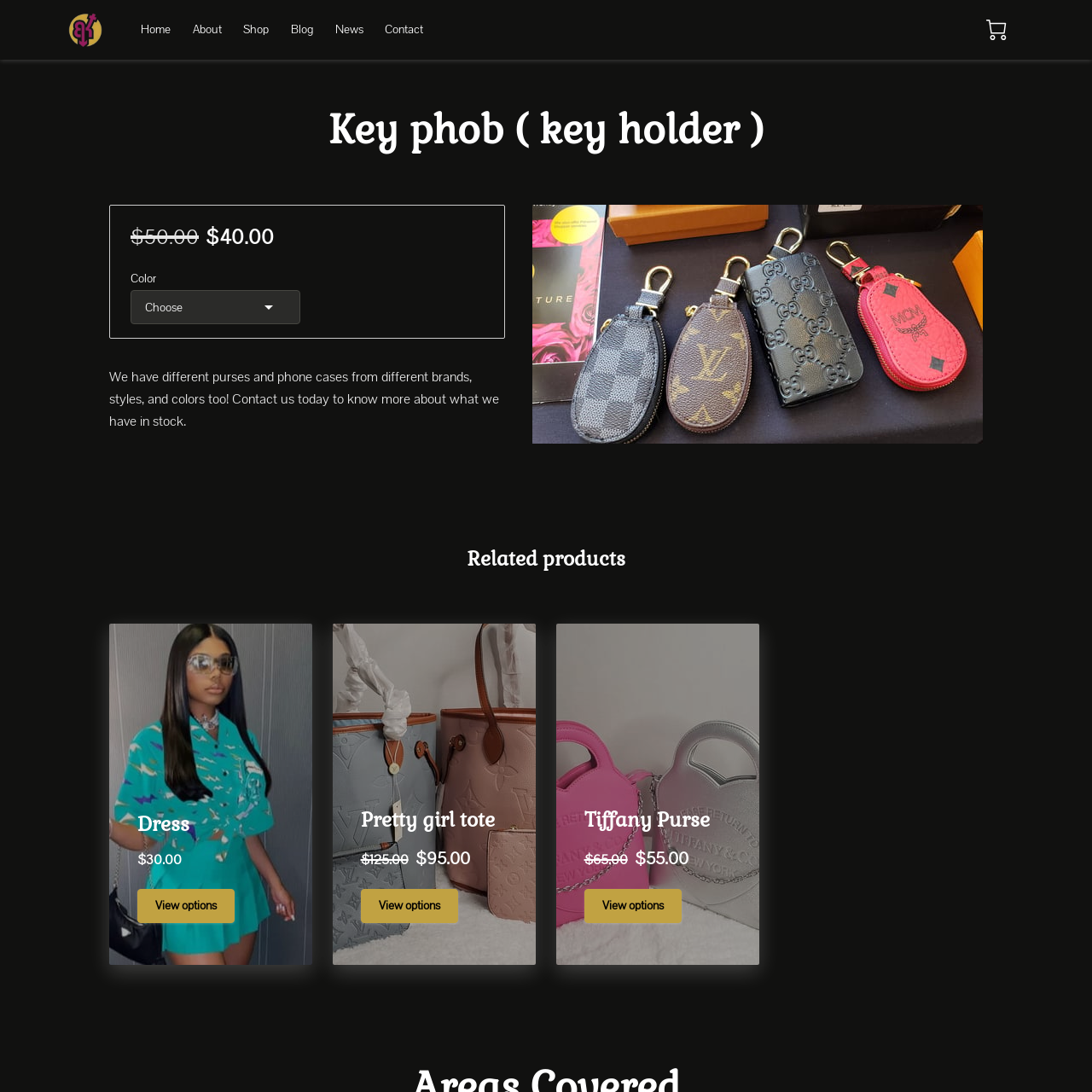Identify the bounding box coordinates of the clickable region necessary to fulfill the following instruction: "Learn more about the Dress". The bounding box coordinates should be four float numbers between 0 and 1, i.e., [left, top, right, bottom].

[0.1, 0.571, 0.286, 0.883]